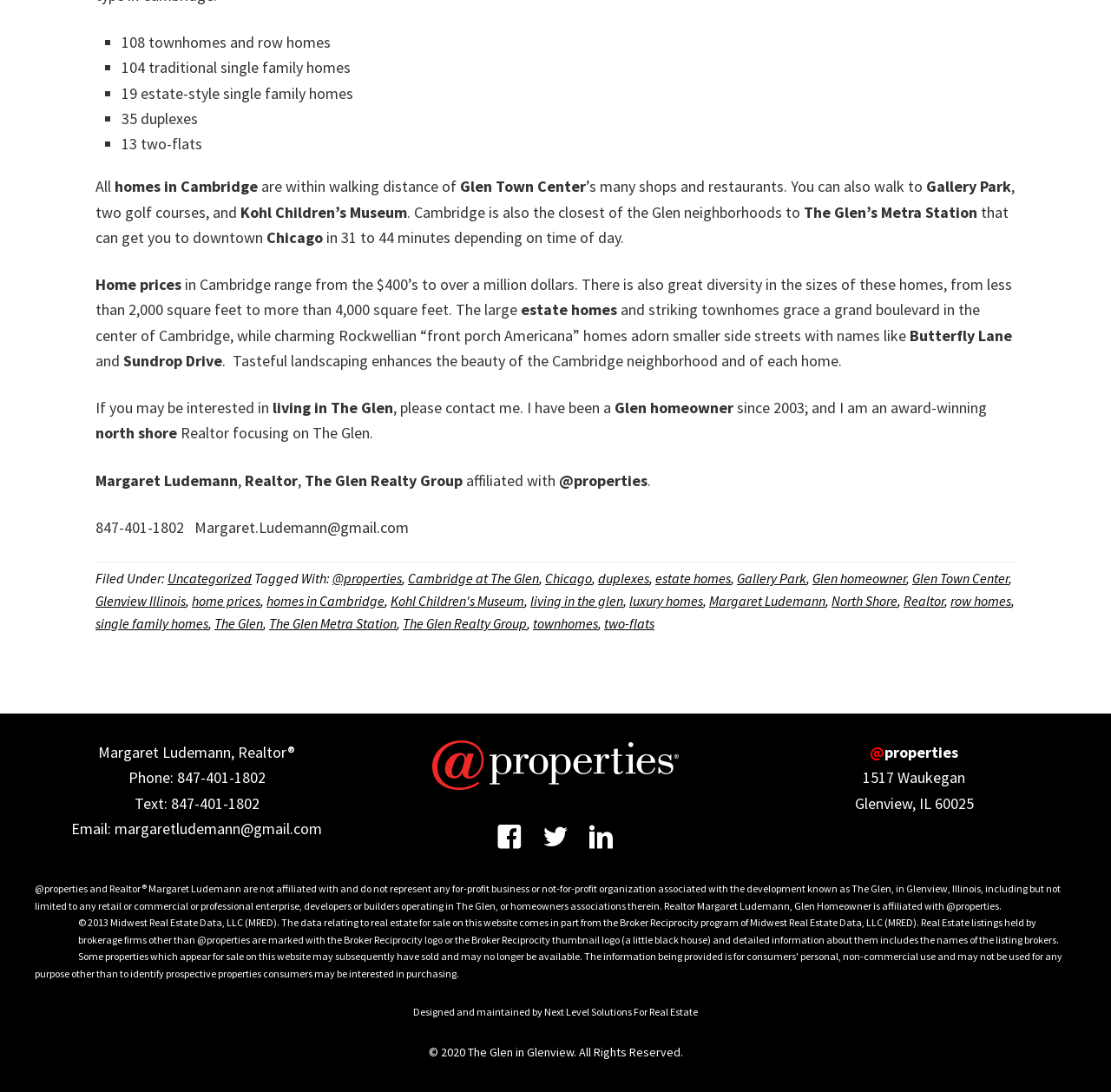Return the bounding box coordinates of the UI element that corresponds to this description: "homes in Cambridge". The coordinates must be given as four float numbers in the range of 0 and 1, [left, top, right, bottom].

[0.24, 0.542, 0.346, 0.558]